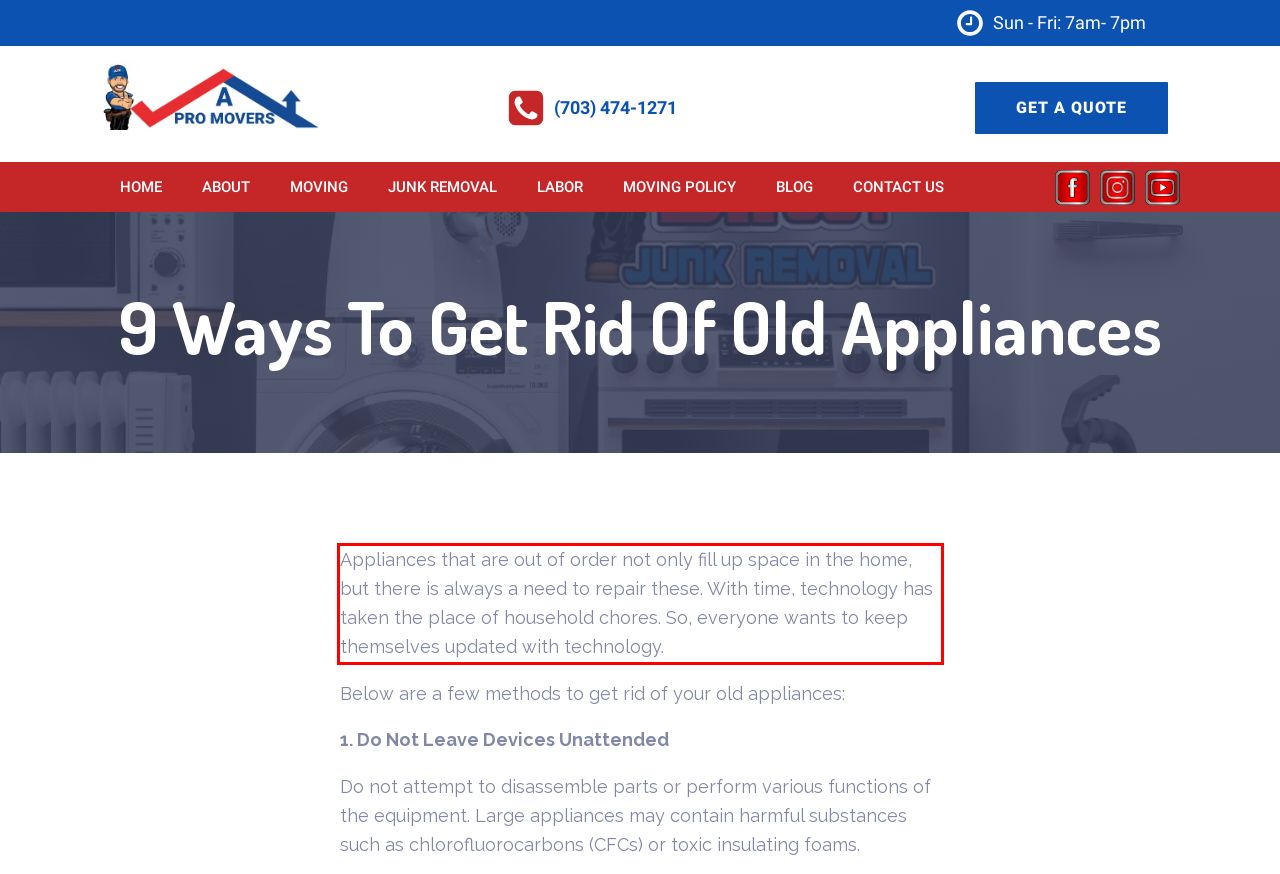Locate the red bounding box in the provided webpage screenshot and use OCR to determine the text content inside it.

Appliances that are out of order not only fill up space in the home, but there is always a need to repair these. With time, technology has taken the place of household chores. So, everyone wants to keep themselves updated with technology.